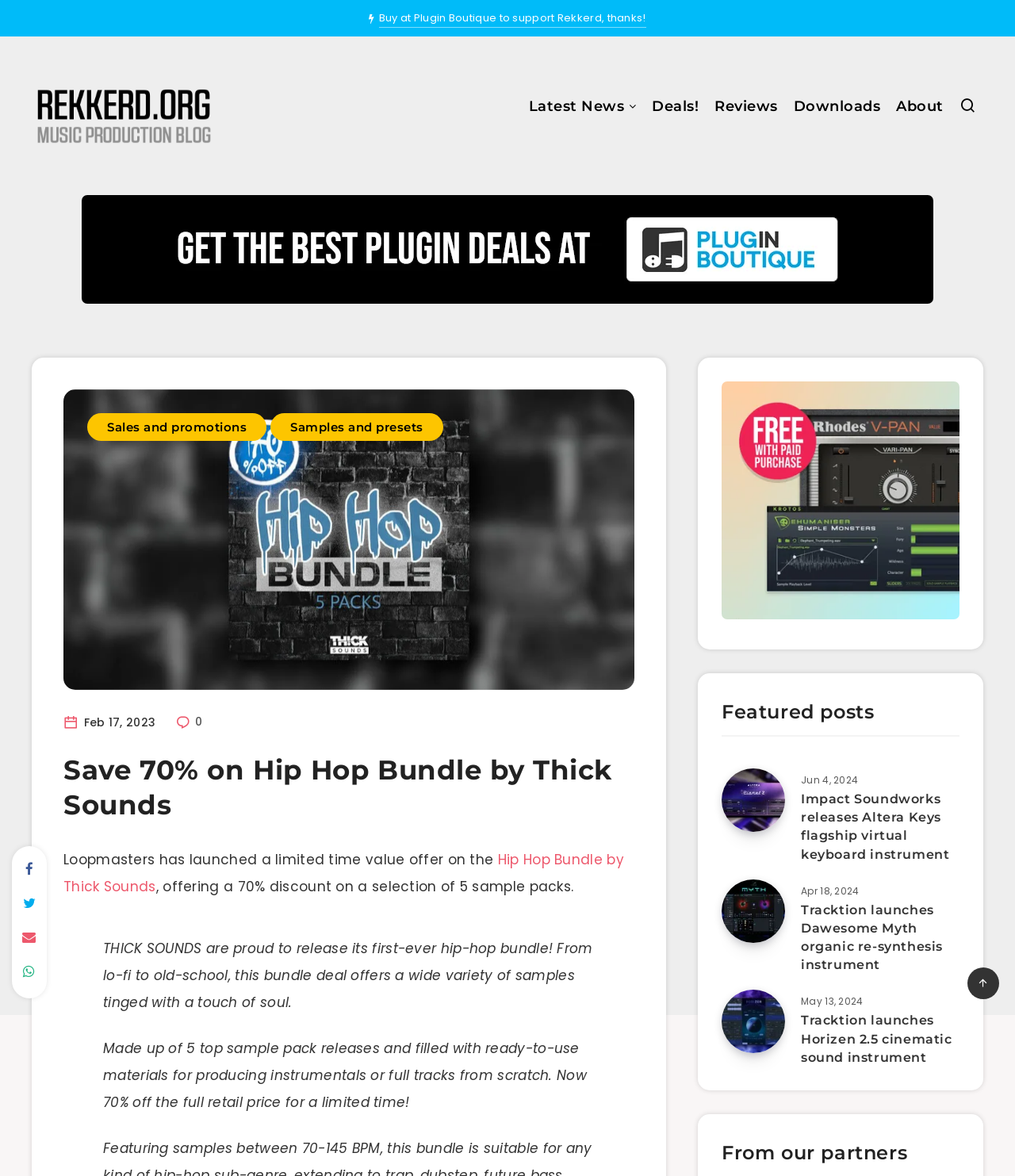Determine the bounding box coordinates of the region to click in order to accomplish the following instruction: "Go to the 'Plugin Boutique' website". Provide the coordinates as four float numbers between 0 and 1, specifically [left, top, right, bottom].

[0.711, 0.516, 0.945, 0.53]